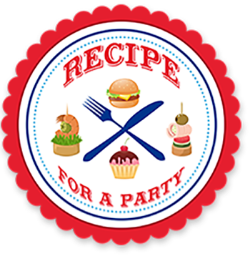What is placed at the center of the logo?
Provide a one-word or short-phrase answer based on the image.

Party foods